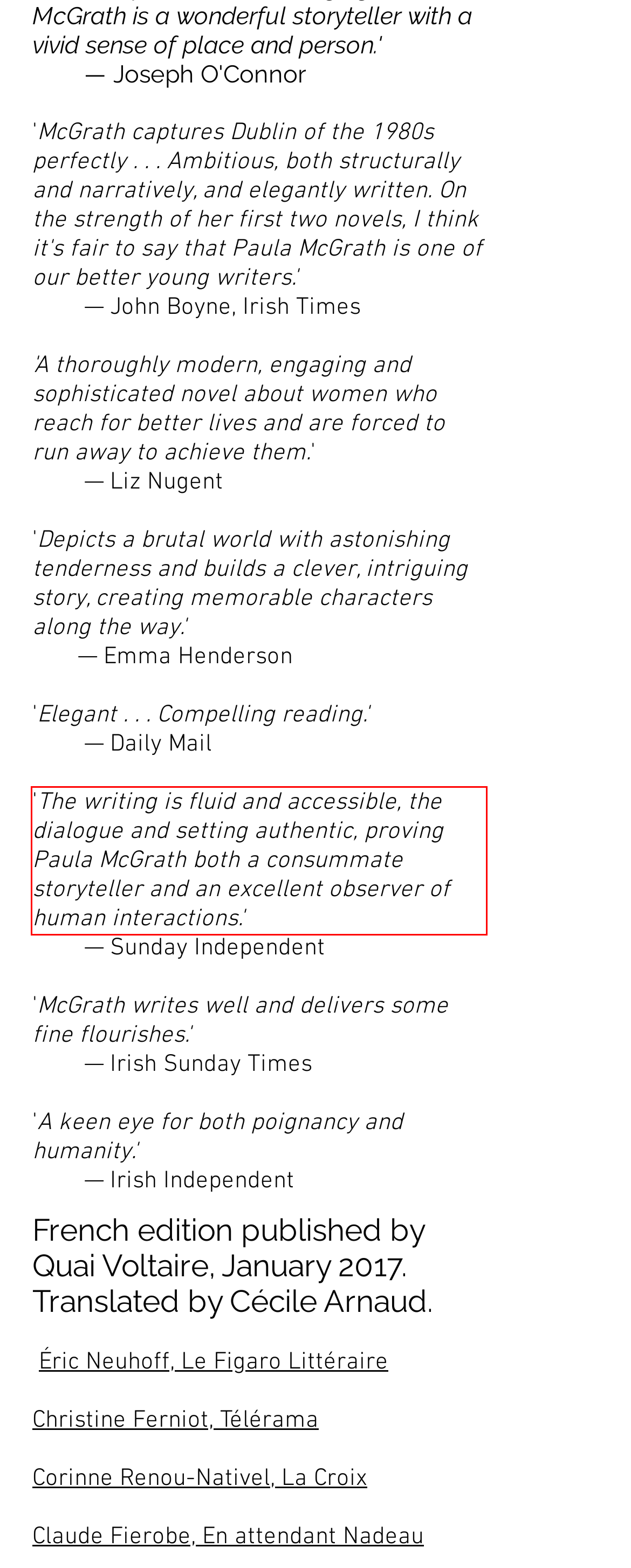Inspect the webpage screenshot that has a red bounding box and use OCR technology to read and display the text inside the red bounding box.

'The writing is fluid and accessible, the dialogue and setting authentic, proving Paula McGrath both a consummate storyteller and an excellent observer of human interactions.'